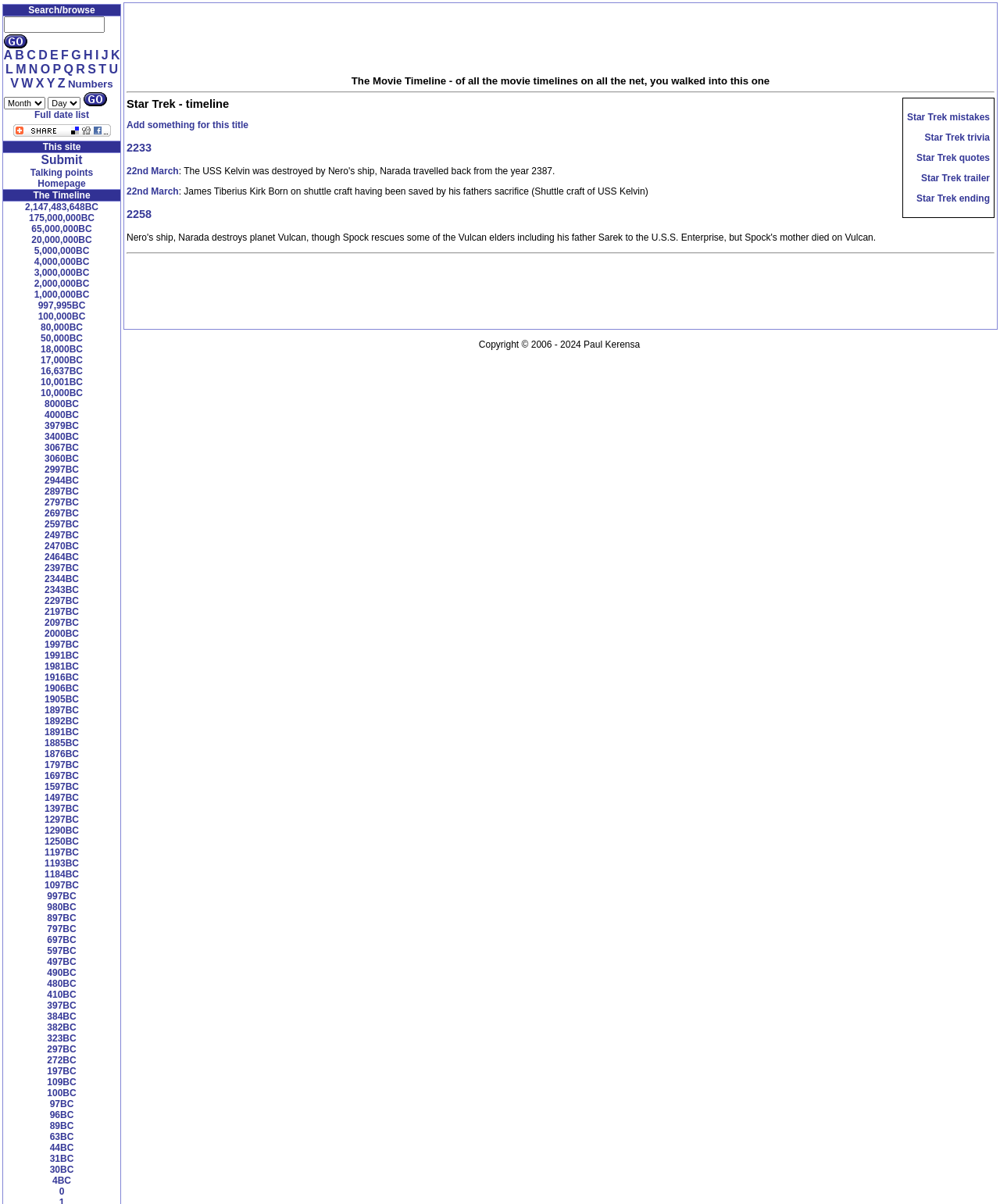Identify the bounding box for the given UI element using the description provided. Coordinates should be in the format (top-left x, top-left y, bottom-right x, bottom-right y) and must be between 0 and 1. Here is the description: aria-label="Advertisement" name="aswift_1" title="Advertisement"

[0.276, 0.215, 0.845, 0.273]